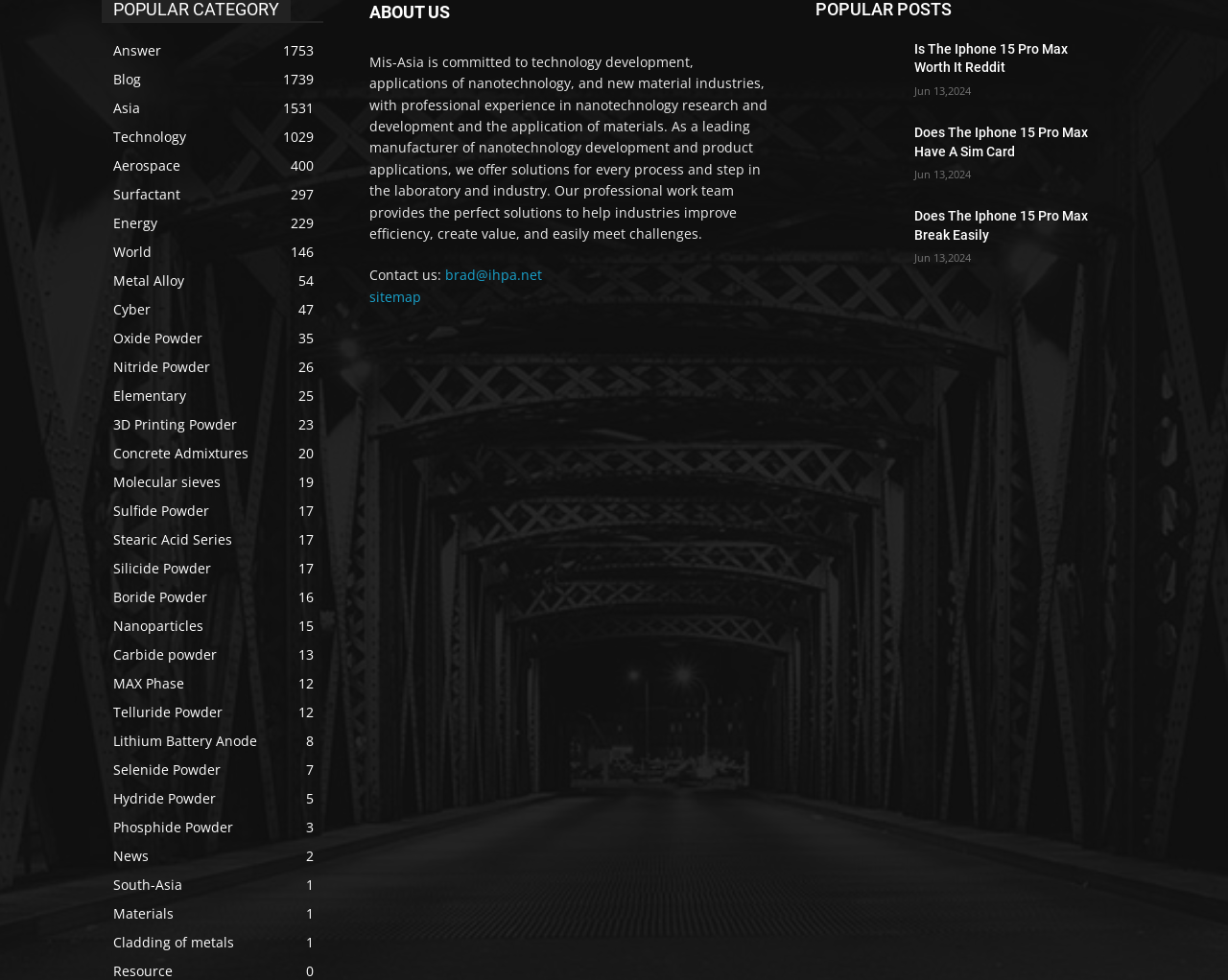Determine the bounding box coordinates of the area to click in order to meet this instruction: "Contact us through 'brad@ihpa.net'".

[0.362, 0.271, 0.441, 0.29]